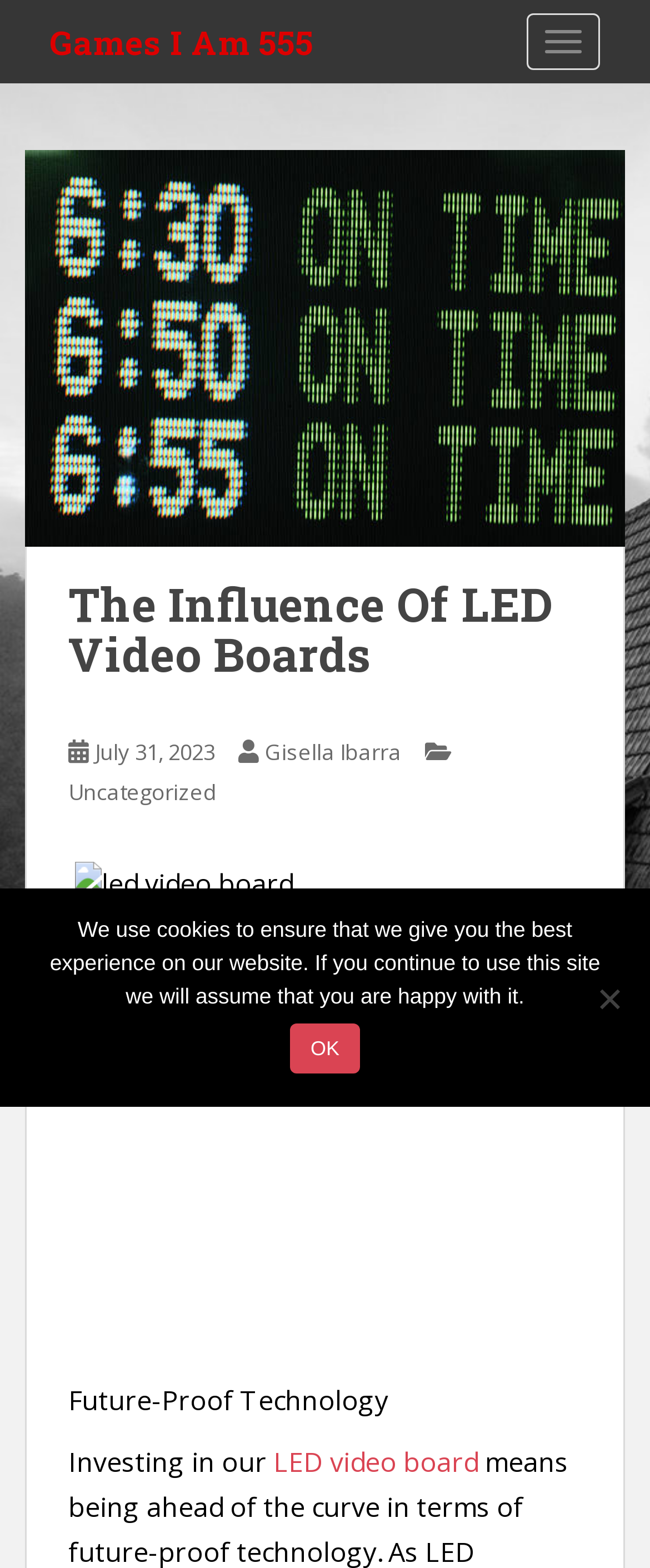Describe all the significant parts and information present on the webpage.

The webpage is about "The Influence Of LED Video Boards" and appears to be a blog post. At the top, there is a navigation toggle button on the right side, and a link to "Games I Am 555" on the left side. Below this, there is a header section that contains the title "The Influence Of LED Video Boards" and a subheading with the date "July 31, 2023", the author's name "Gisella Ibarra", and a category "Uncategorized". 

To the right of the header section, there is an image of an "led video board". Below the header section, there are two paragraphs of text, with the first one titled "Future-Proof Technology" and the second one starting with "Investing in our". The second paragraph contains a link to "LED video board". 

On the bottom half of the page, there is a cookie notice dialog that is not currently active. It contains a message about the use of cookies on the website and has an "Ok" button to acknowledge it. Below the cookie notice, there are several social media links, including "N Tweet", "Share", "A Pin", and "k Share", followed by a counter showing "0" shares. The text "SHARES" is displayed next to the counter.